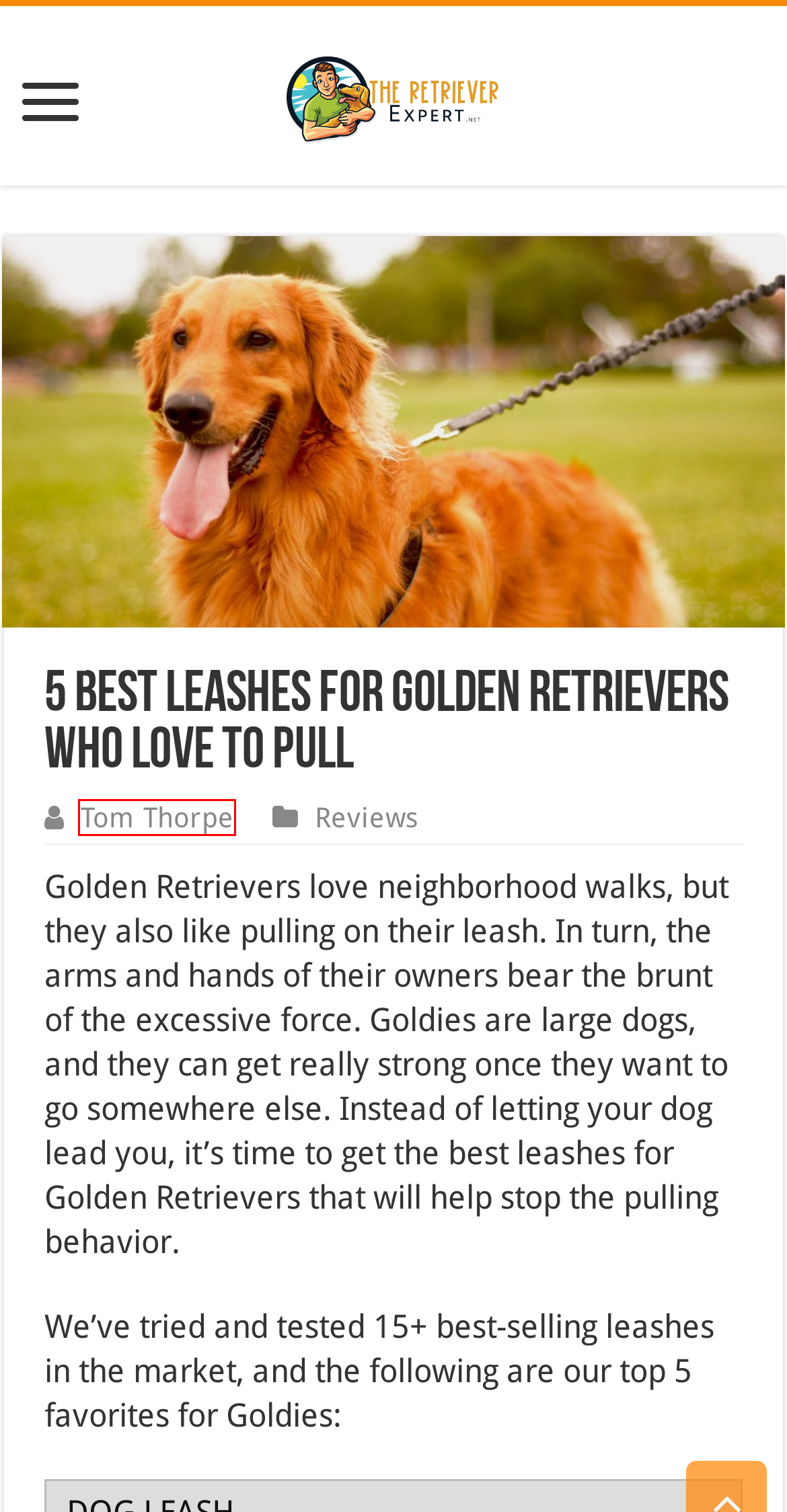Look at the screenshot of a webpage where a red bounding box surrounds a UI element. Your task is to select the best-matching webpage description for the new webpage after you click the element within the bounding box. The available options are:
A. 8 Best Golden Retriever Breeders in Colorado - Check it Now!
B. Importance of English Cream Golden Retriever Puppy Vaccinations - The Retriever Expert
C. Are English Cream Golden Retriever Good for First Time Owners? - The Retriever Expert
D. The Retriever Expert - Expert Care Tips For Your Retriever
E. 8 Best Vitamins For Golden Retrievers to Keep Your Fido Healthy!
F. Amazon.com
G. Tom Thorpe, Author at The Retriever Expert
H. Reviews Archives - The Retriever Expert

G